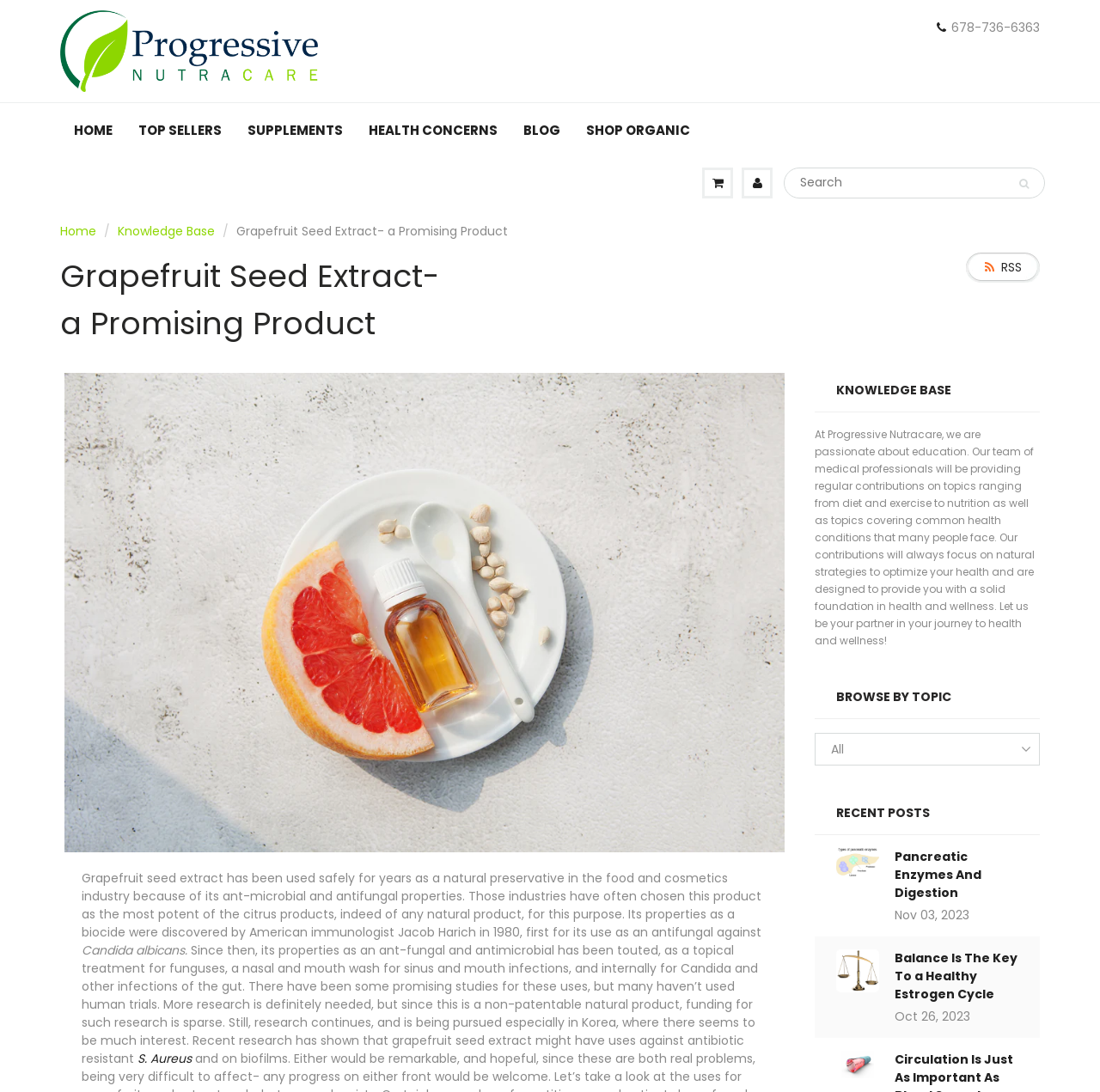Using the webpage screenshot, locate the HTML element that fits the following description and provide its bounding box: "alt="Pancreatic Enzymes And Digestion"".

[0.76, 0.776, 0.799, 0.803]